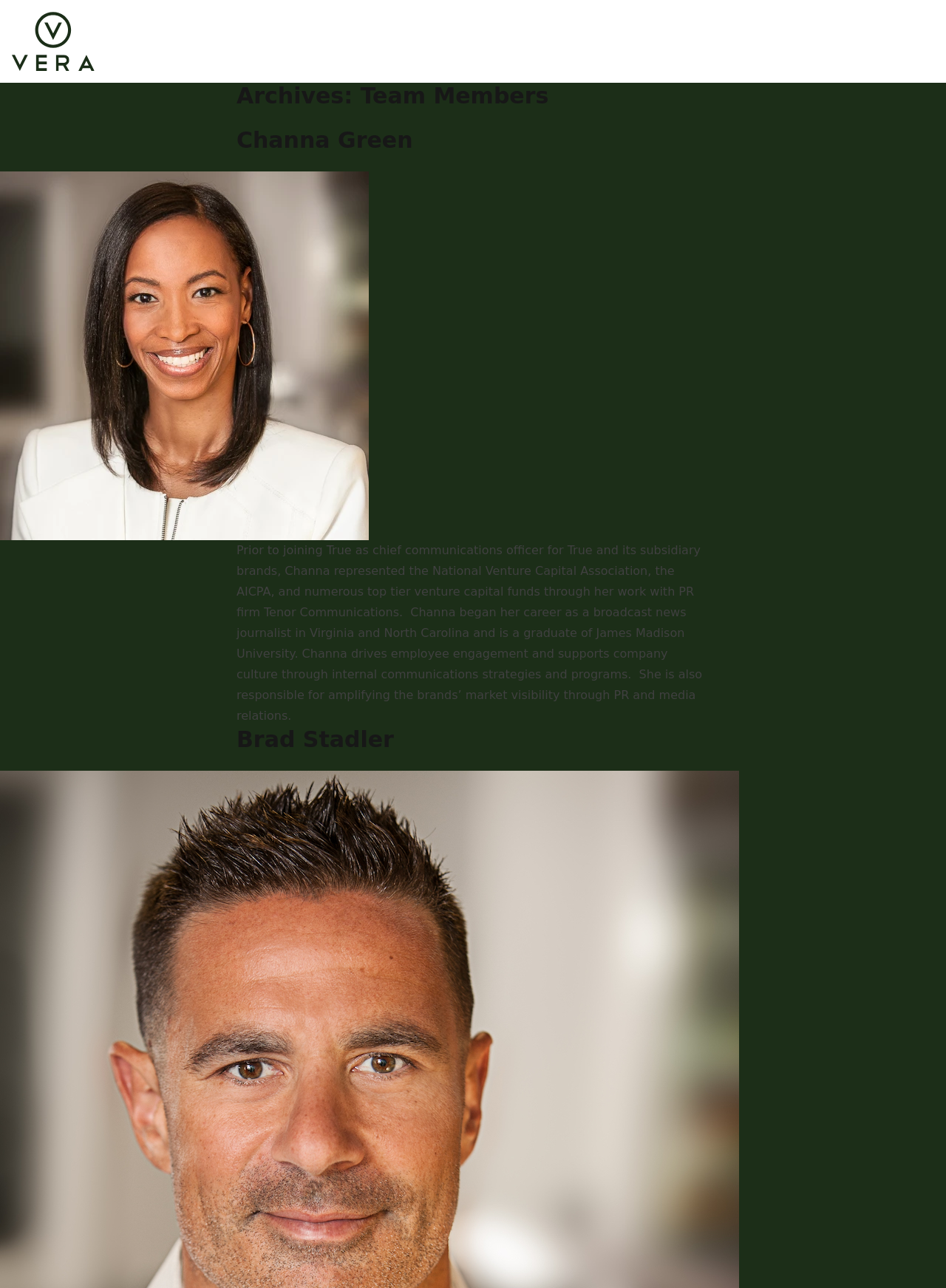Please respond in a single word or phrase: 
What is the purpose of Channa Green's work?

Employee engagement and company culture